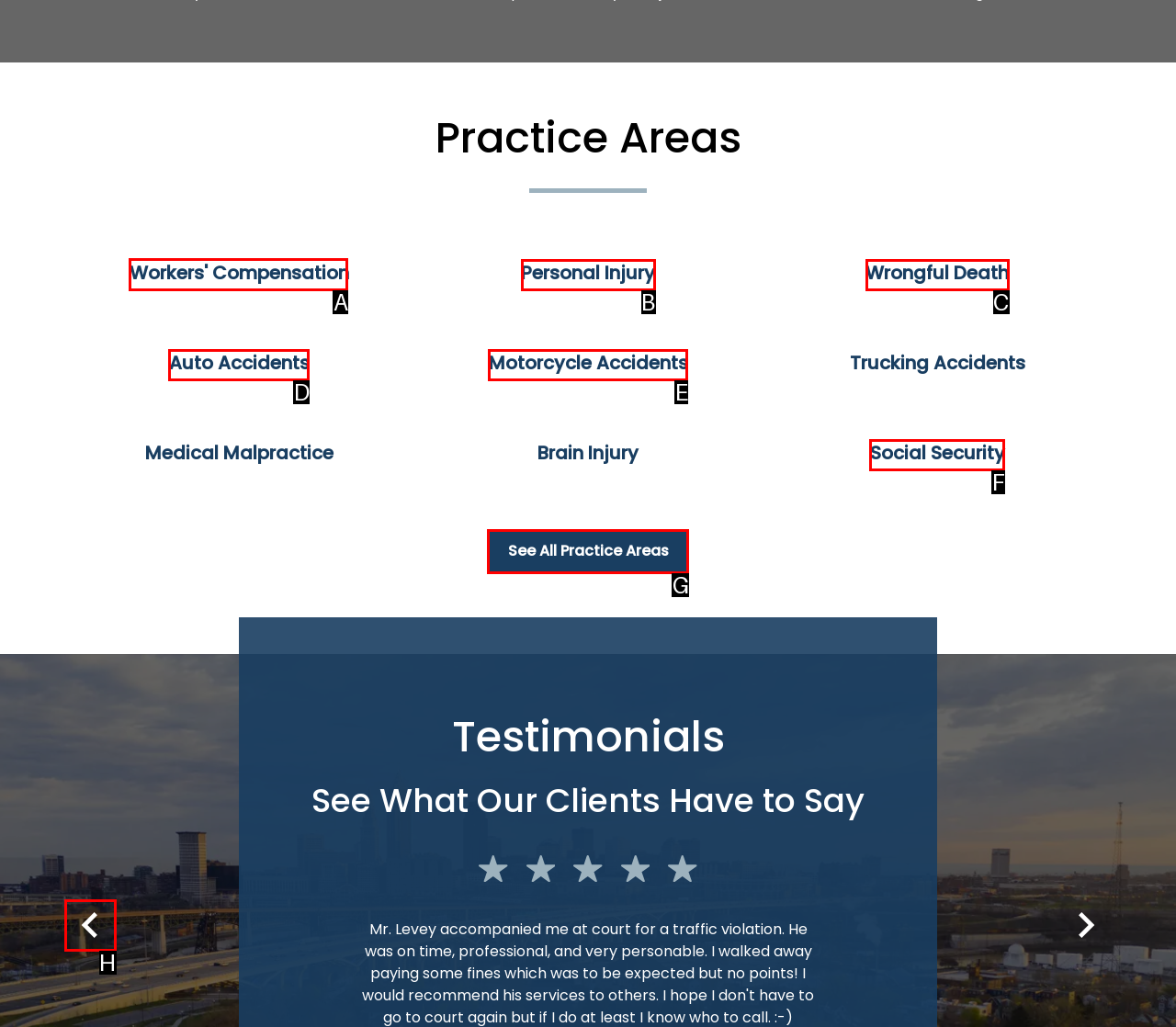Identify the HTML element you need to click to achieve the task: Click on Workers' Compensation. Respond with the corresponding letter of the option.

A